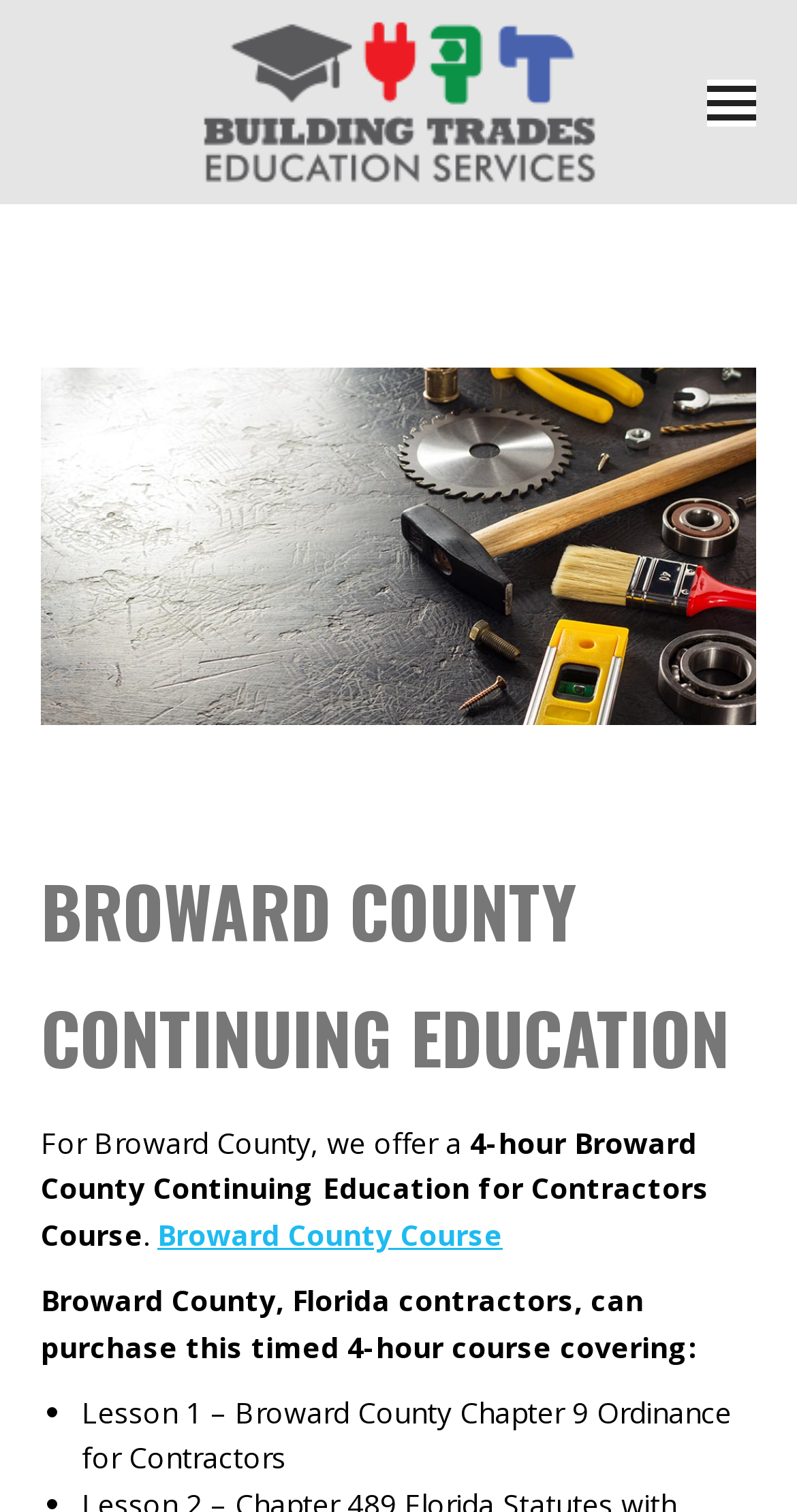Explain in detail what is displayed on the webpage.

The webpage appears to be a educational resource for contractors in Broward County, Florida. At the top left of the page, there is a link to "Building Trades Education Services" accompanied by an image with the same name. To the right of this link, there is a mobile menu icon. 

Below the top section, there is a prominent image of construction tools on a black table, taking up most of the width of the page. Above this image, there is a heading that reads "BROWARD COUNTY CONTINUING EDUCATION". 

Underneath the heading, there are three lines of text. The first line starts with "For Broward County, we offer a", followed by a brief description of a 4-hour continuing education course for contractors. The second line provides more details about the course, and the third line is a period. 

To the right of the course description, there is a link to the "Broward County Course". Below this section, there is a paragraph of text that explains what the course covers. This paragraph is followed by a list of lessons, with the first lesson being "Broward County Chapter 9 Ordinance for Contractors". The list is marked with a bullet point.

At the bottom right of the page, there is a link to "Go to Top" accompanied by a small image.